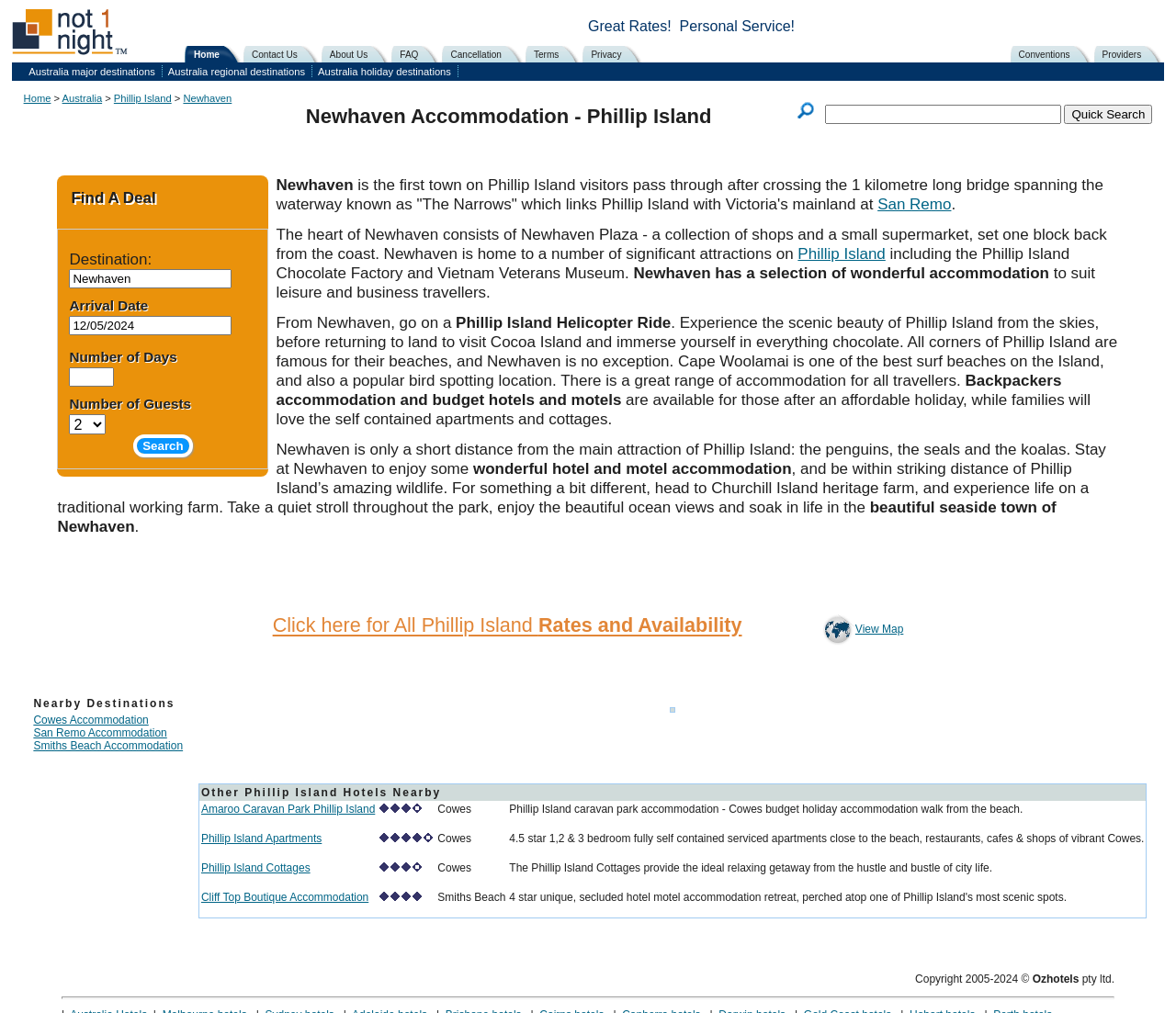Based on the element description Newhaven Accommodation - Phillip Island, identify the bounding box coordinates for the UI element. The coordinates should be in the format (top-left x, top-left y, bottom-right x, bottom-right y) and within the 0 to 1 range.

[0.26, 0.103, 0.605, 0.126]